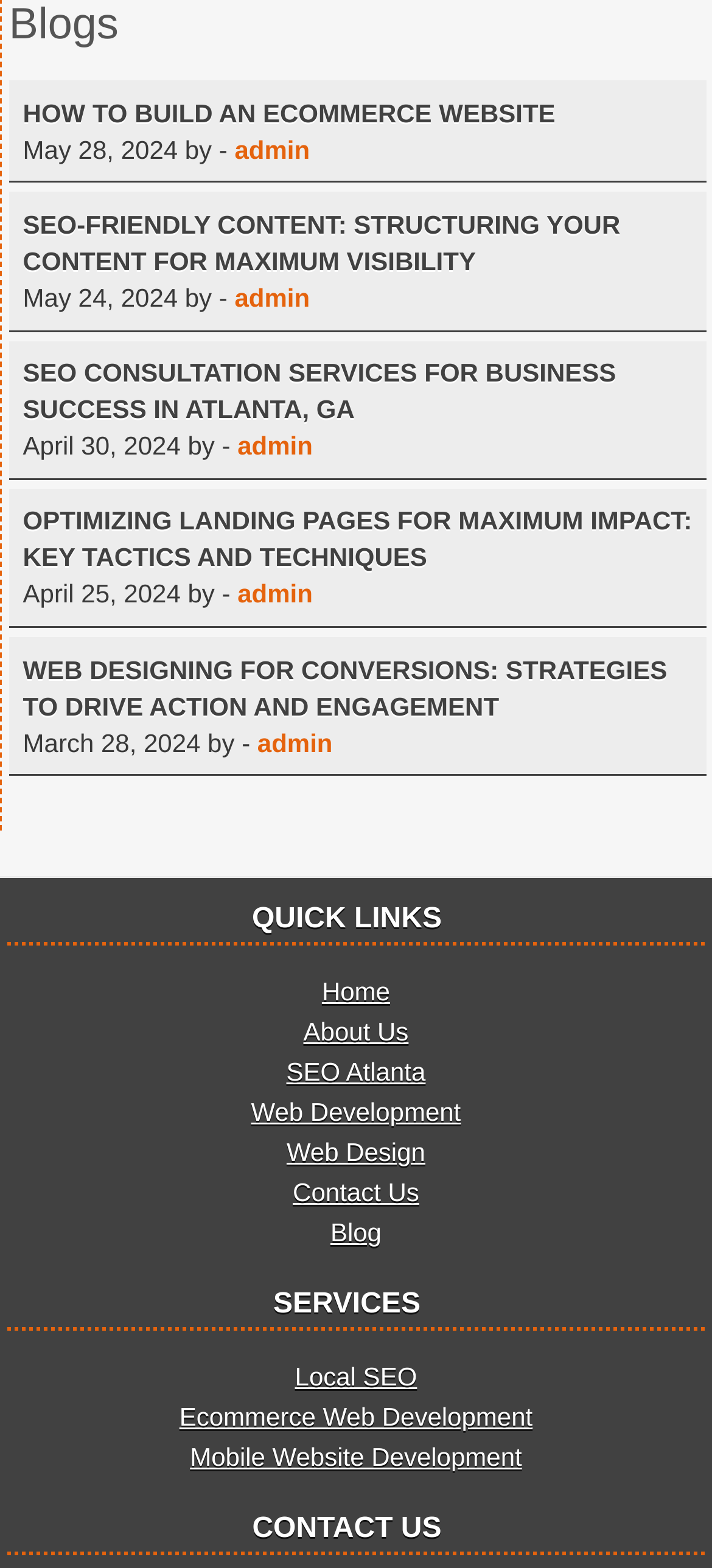What is the last service listed in the SERVICES section? Observe the screenshot and provide a one-word or short phrase answer.

Mobile Website Development